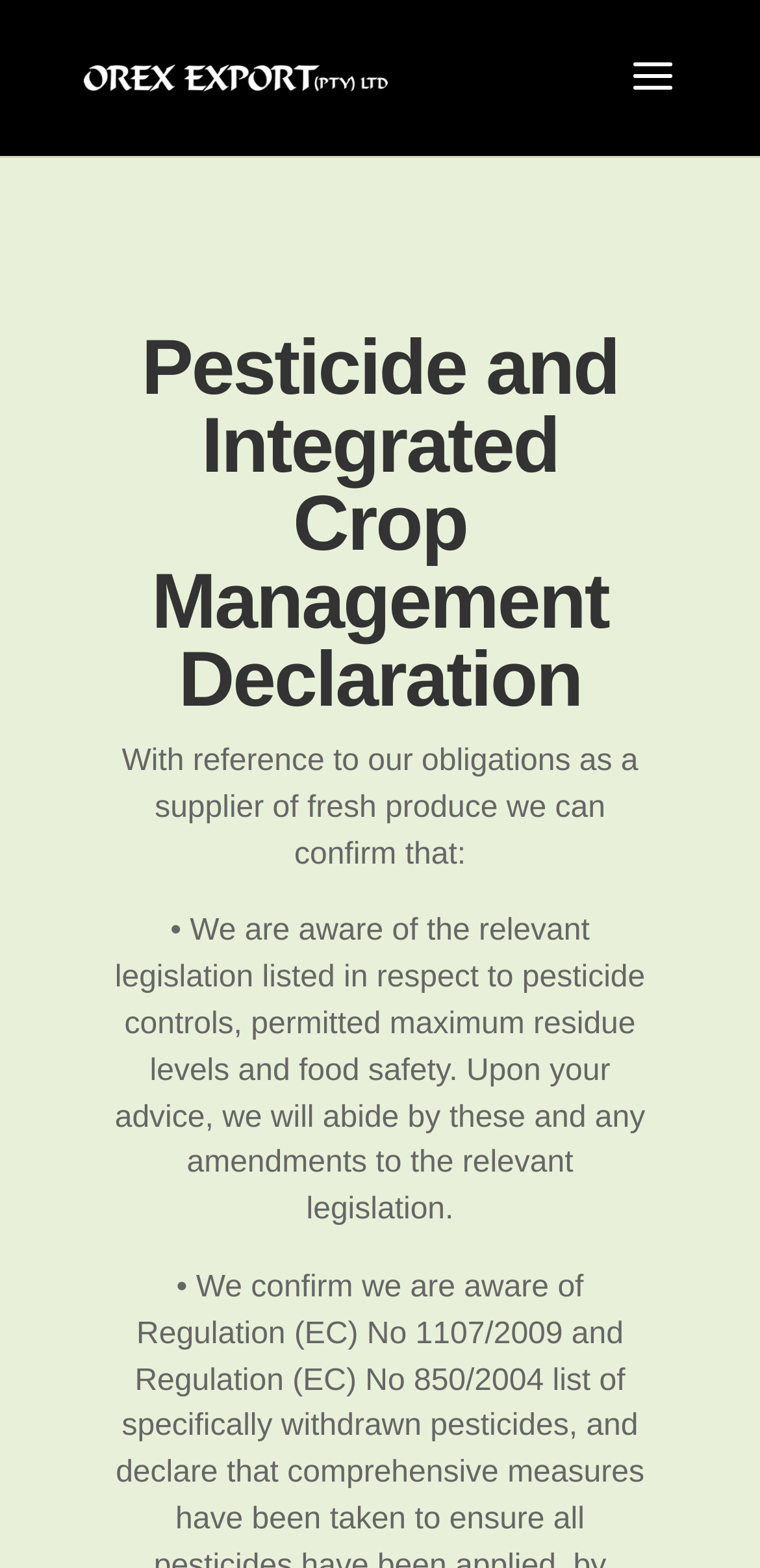Please find and report the primary heading text from the webpage.

Pesticide and Integrated Crop Management Declaration